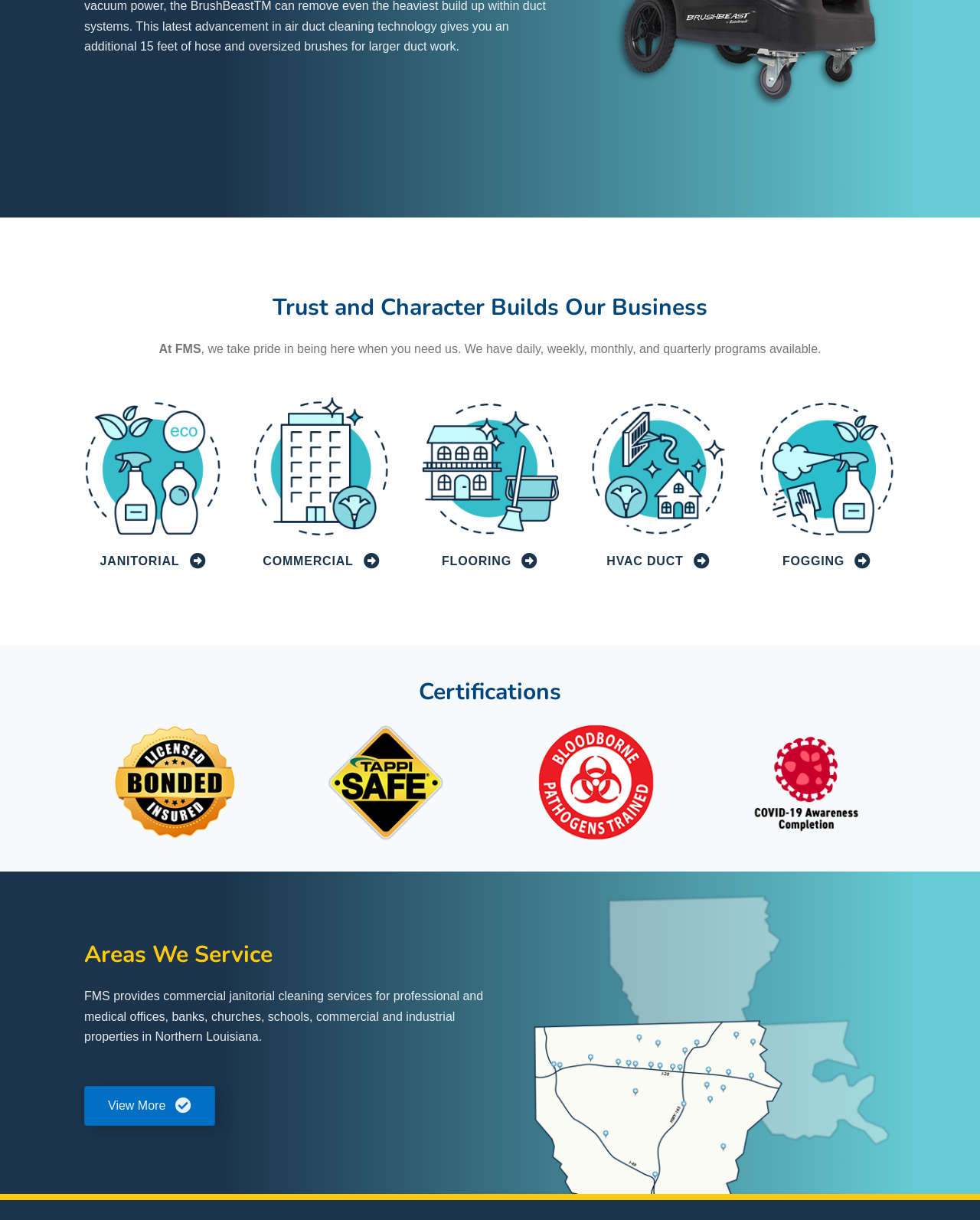Provide the bounding box coordinates of the area you need to click to execute the following instruction: "Explore FLOORING services".

[0.45, 0.453, 0.55, 0.467]